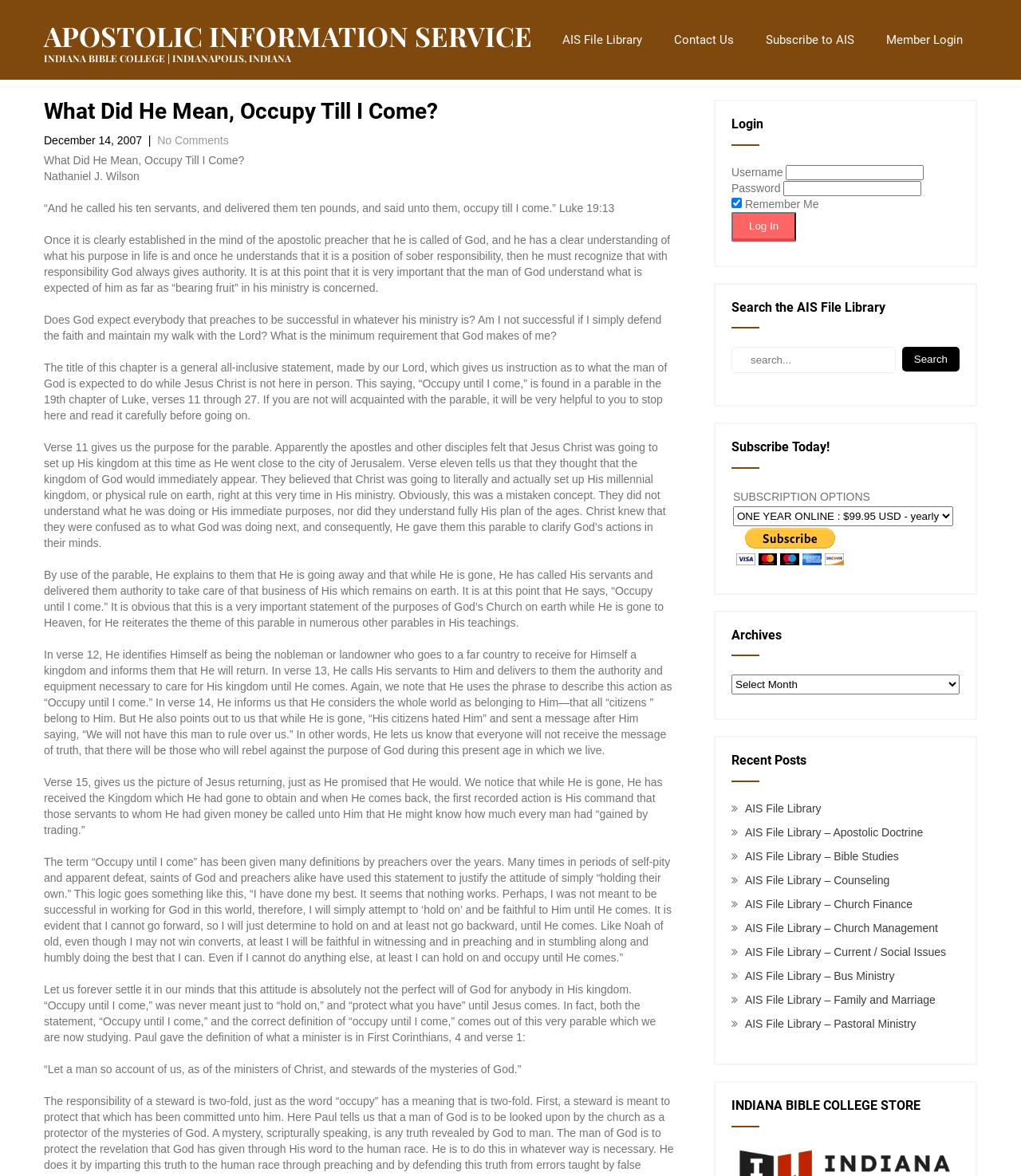What is the name of the organization?
Based on the content of the image, thoroughly explain and answer the question.

I found the answer by looking at the header section of the webpage, where it says 'APOSTOLIC INFORMATION SERVICE INDIANA BIBLE COLLEGE | INDIANAPOLIS, INDIANA'.